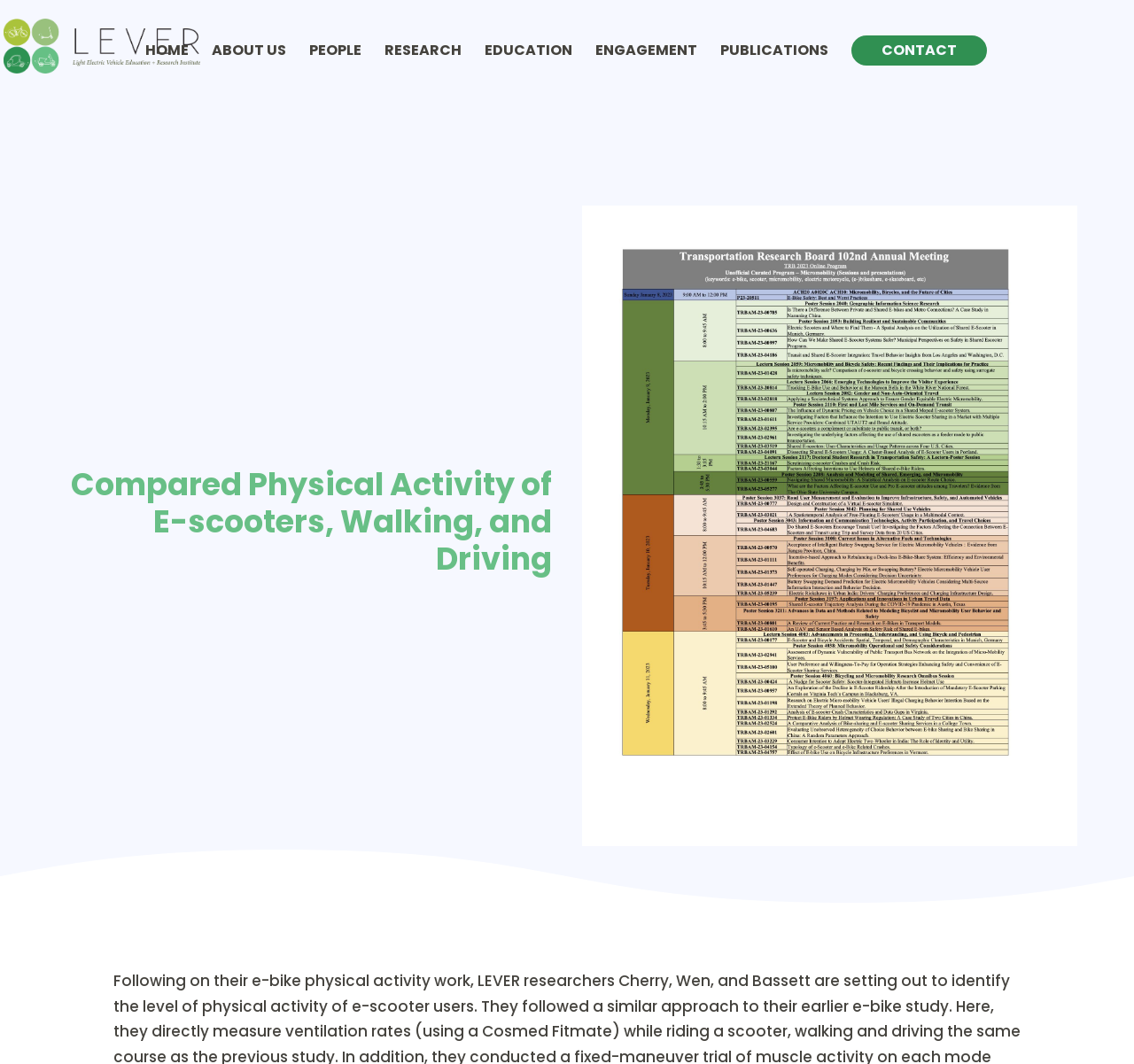For the element described, predict the bounding box coordinates as (top-left x, top-left y, bottom-right x, bottom-right y). All values should be between 0 and 1. Element description: About Us

[0.187, 0.042, 0.252, 0.087]